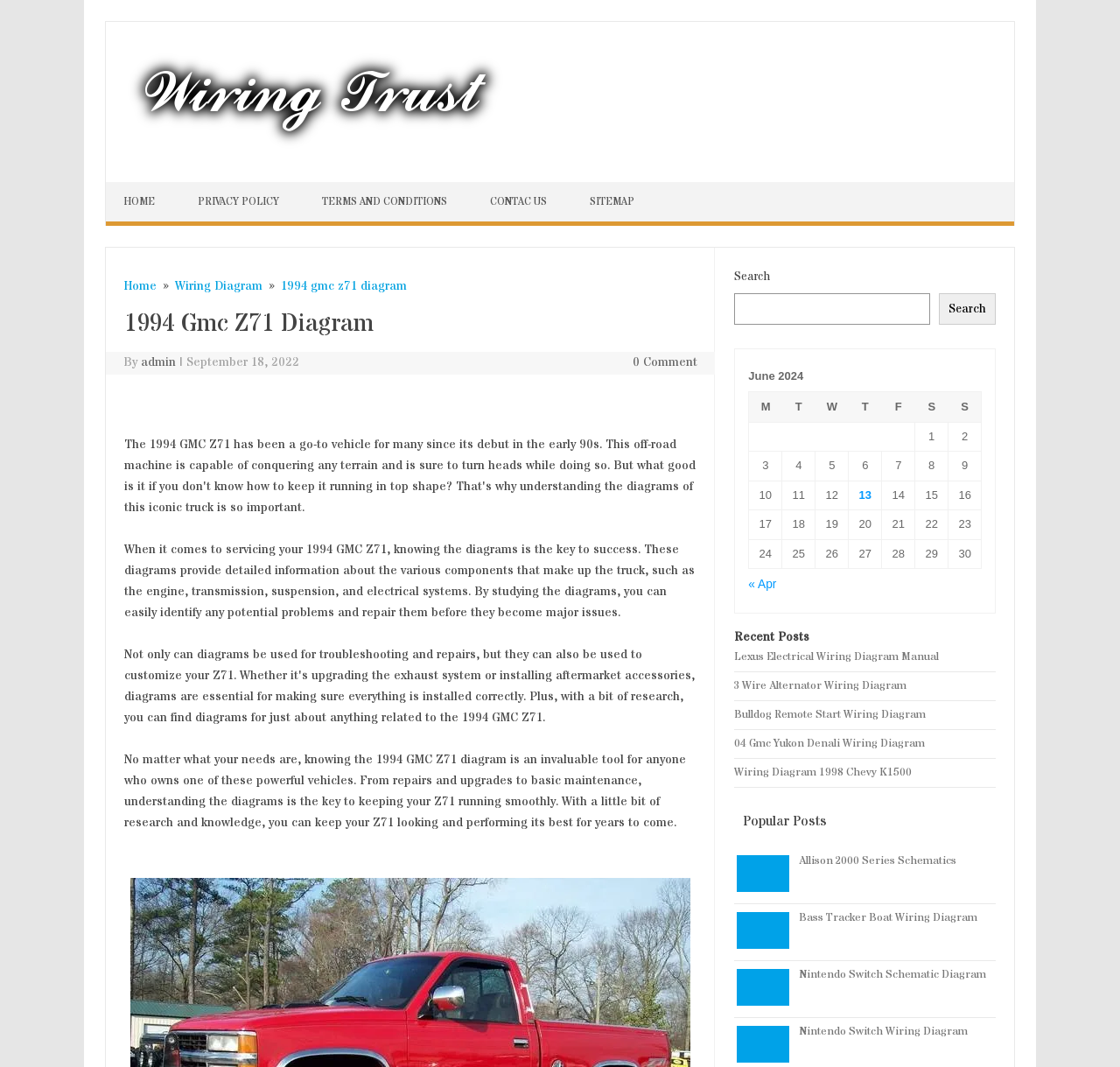Locate the bounding box coordinates of the clickable region to complete the following instruction: "Go to Rings."

None